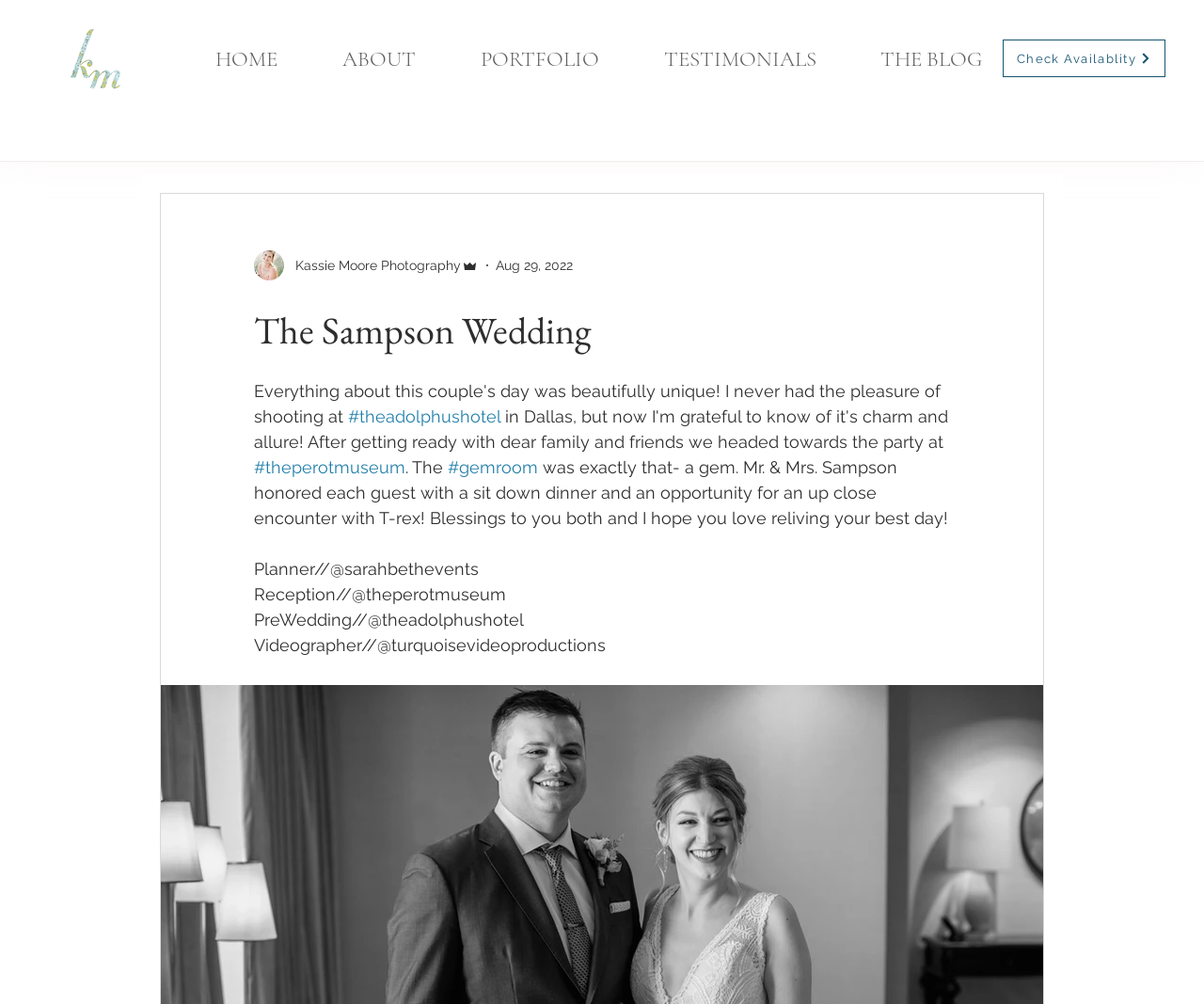Could you find the bounding box coordinates of the clickable area to complete this instruction: "Explore '#theadolphushotel'"?

[0.289, 0.405, 0.416, 0.425]